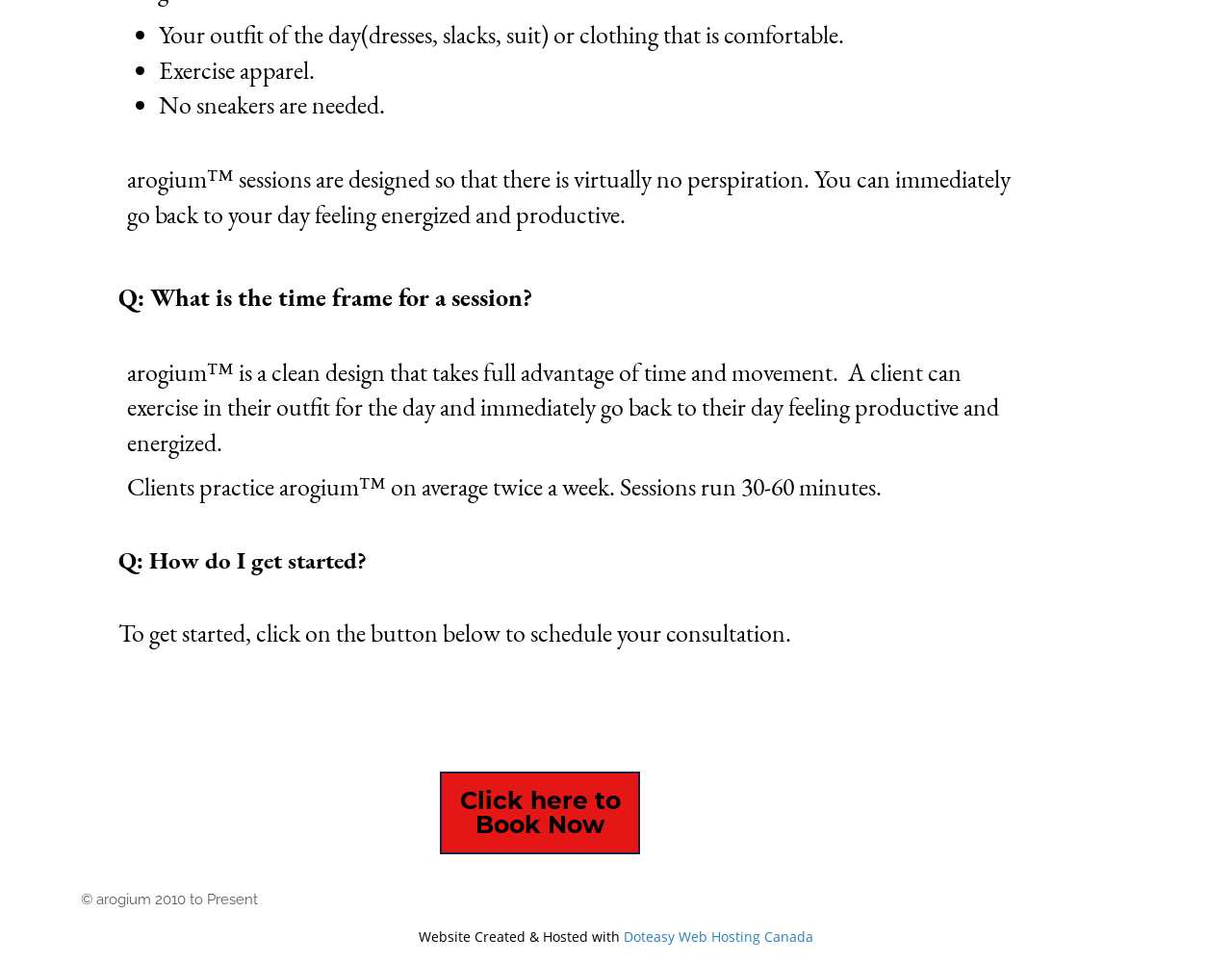How long does an arogium session take? Analyze the screenshot and reply with just one word or a short phrase.

30-60 minutes